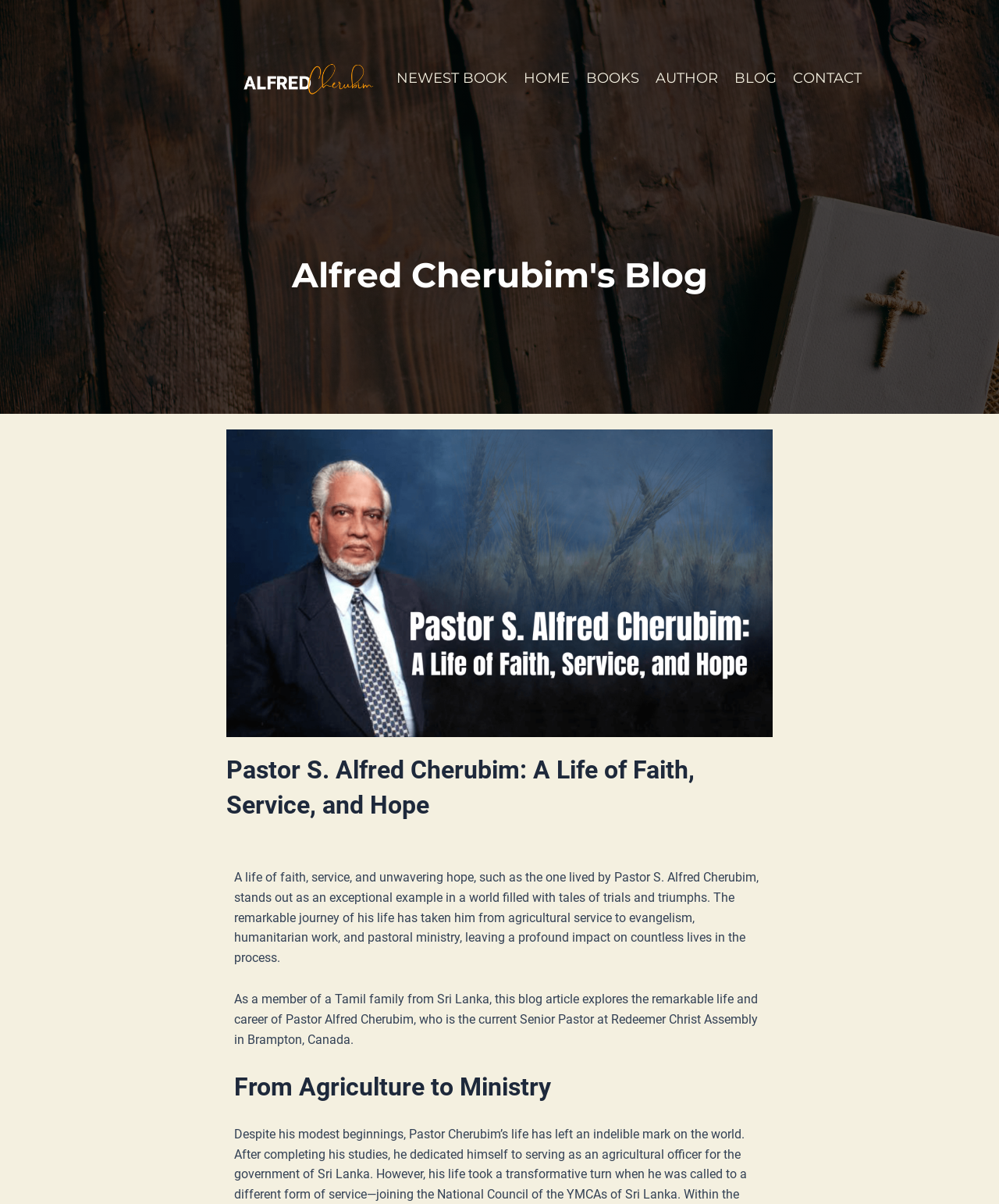Given the description: "AUTHOR", determine the bounding box coordinates of the UI element. The coordinates should be formatted as four float numbers between 0 and 1, [left, top, right, bottom].

[0.649, 0.05, 0.726, 0.08]